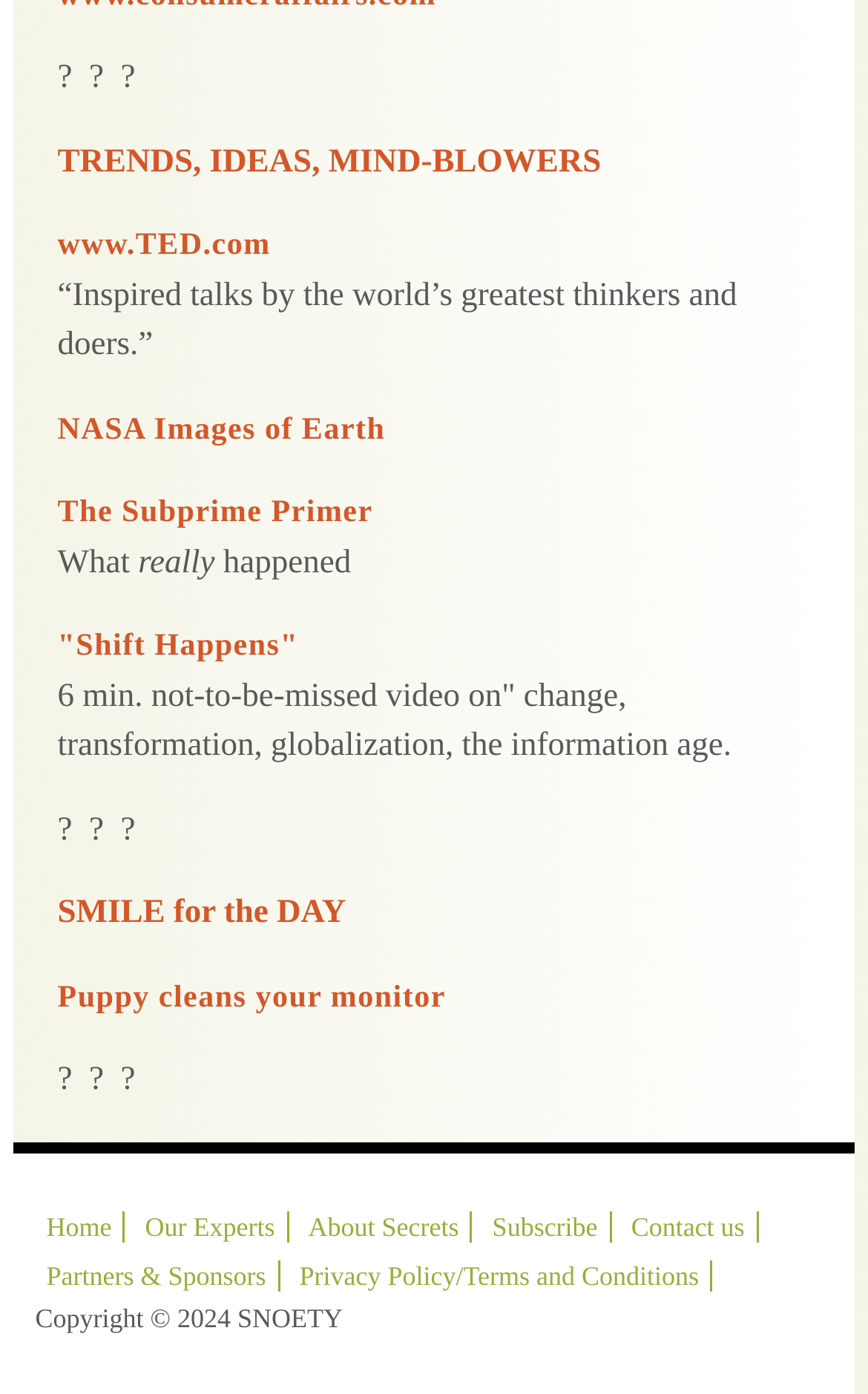Determine the bounding box coordinates of the section I need to click to execute the following instruction: "Go to Home page". Provide the coordinates as four float numbers between 0 and 1, i.e., [left, top, right, bottom].

[0.041, 0.869, 0.144, 0.891]